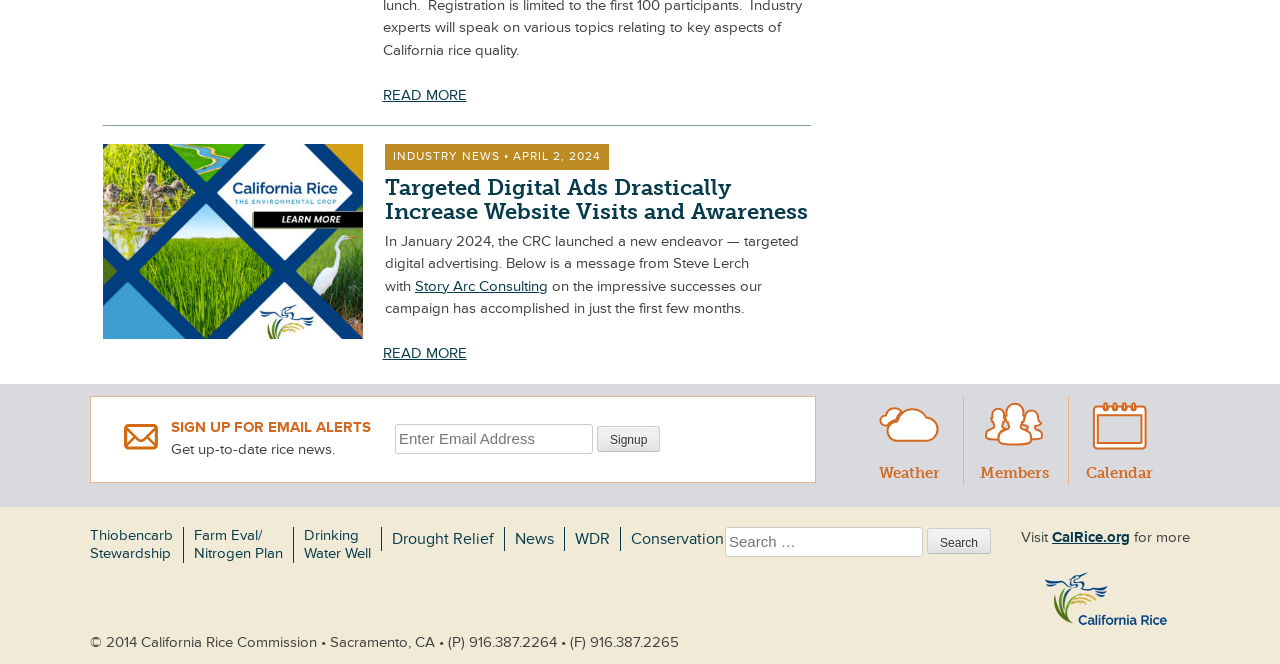Locate the bounding box coordinates of the clickable region necessary to complete the following instruction: "Check the news". Provide the coordinates in the format of four float numbers between 0 and 1, i.e., [left, top, right, bottom].

[0.402, 0.796, 0.433, 0.826]